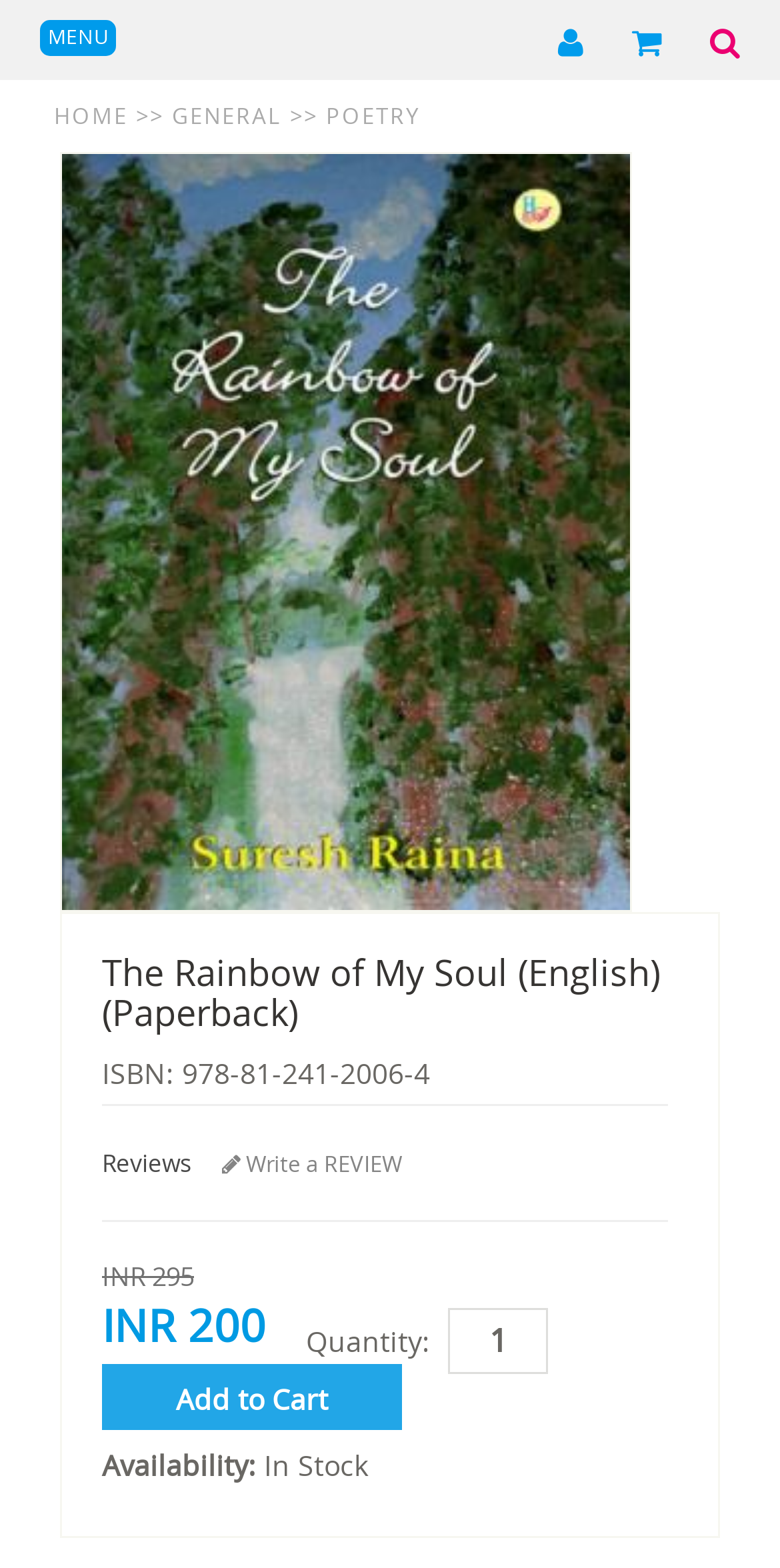Could you indicate the bounding box coordinates of the region to click in order to complete this instruction: "Explore Horror genre".

None